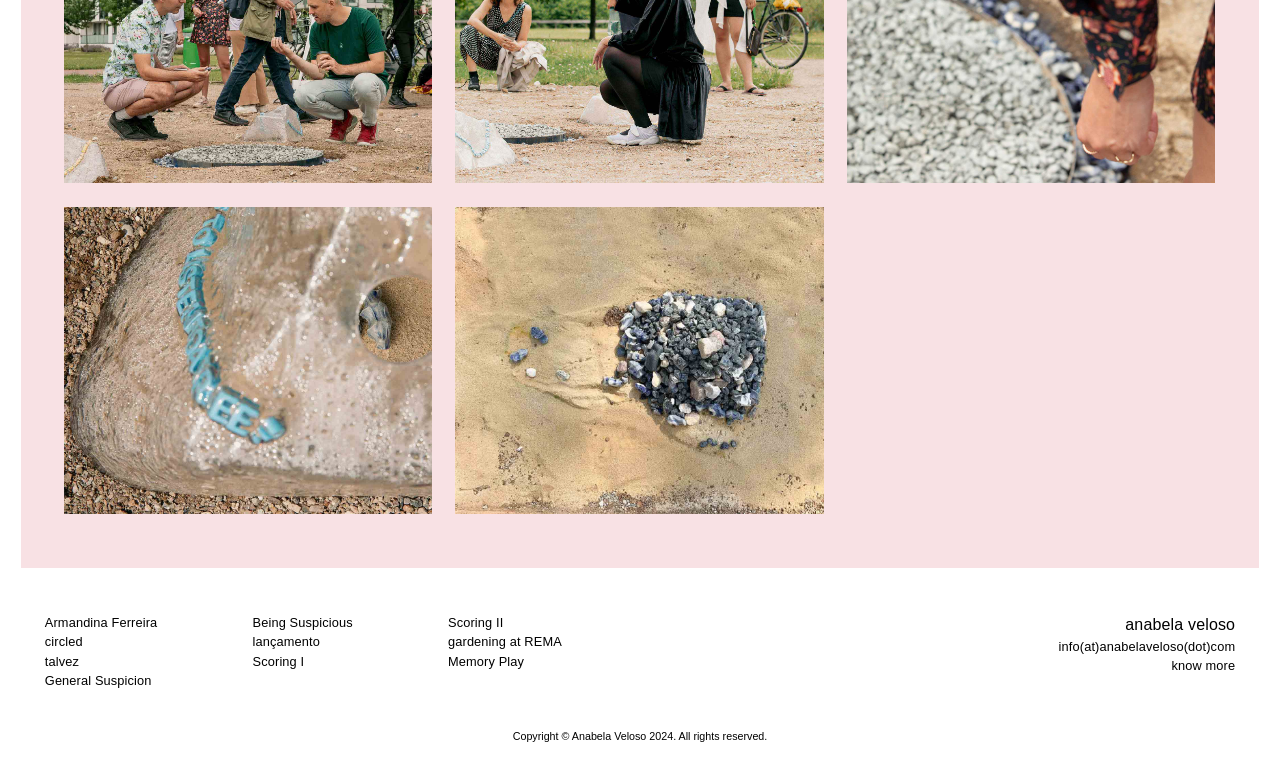Give a succinct answer to this question in a single word or phrase: 
What is the domain of the email address provided on the website?

anabelaveloso.com